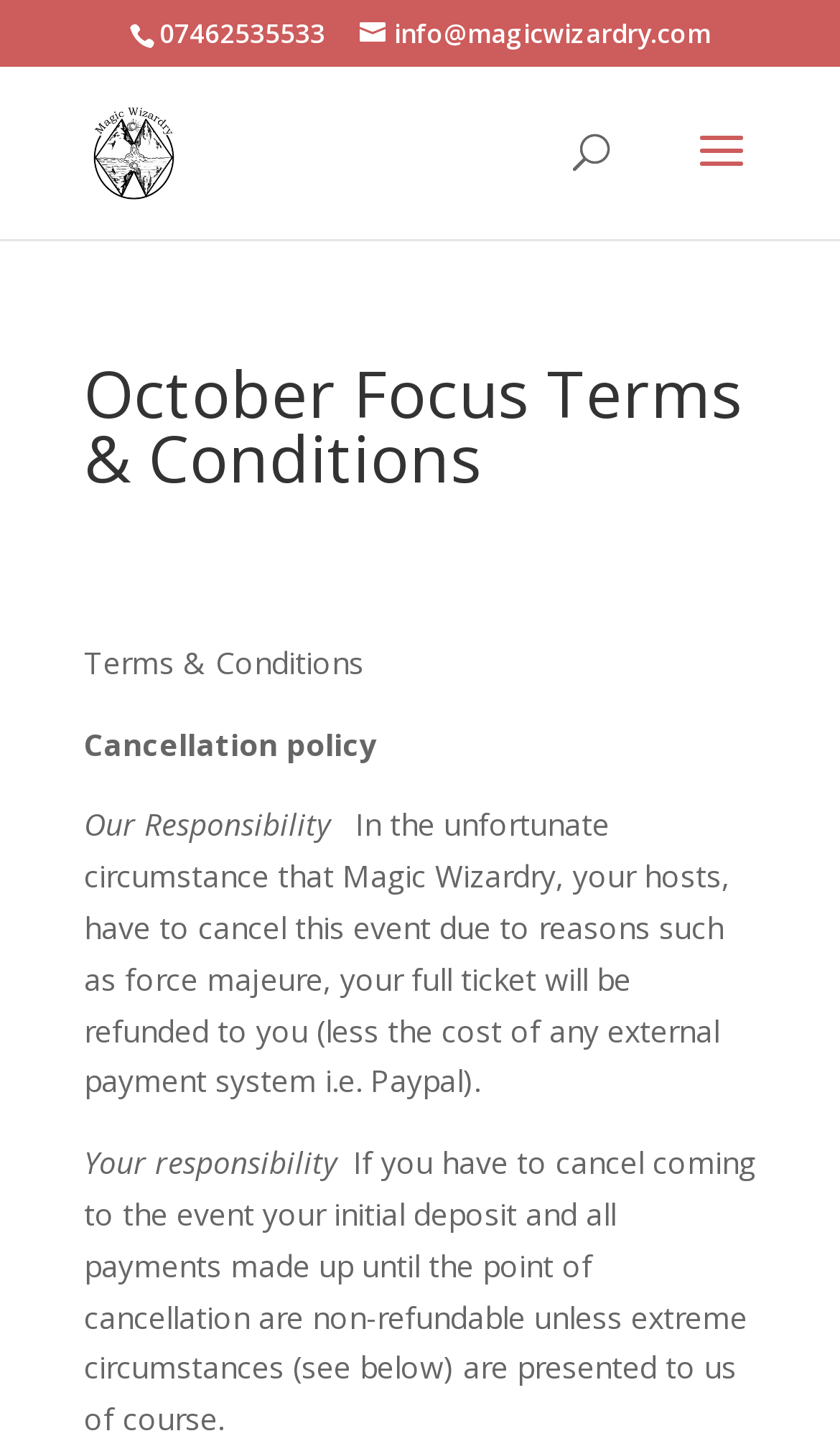Summarize the webpage with a detailed and informative caption.

The webpage appears to be a terms and conditions page for an event hosted by Magic Wizardry. At the top left, there is a phone number "07462535533" and an email address "info@magicwizardry.com" in the form of a link. Next to the email address, there is a link to the Magic Wizardry website, accompanied by a small image of the Magic Wizardry logo.

Below these elements, there is a search bar with a placeholder text "Search for:". The search bar is centered and takes up about half of the page's width.

The main content of the page is divided into sections, with headings and paragraphs of text. The first heading reads "October Focus Terms & Conditions". Below this heading, there are three paragraphs of text. The first paragraph is about the cancellation policy, stating that if Magic Wizardry cancels the event due to force majeure, the full ticket will be refunded. The second paragraph is about the attendee's responsibility.

There are a total of 5 links on the page, including the Magic Wizardry logo and the email address. There is one image on the page, which is the Magic Wizardry logo. The overall layout of the page is simple and easy to read, with clear headings and concise text.